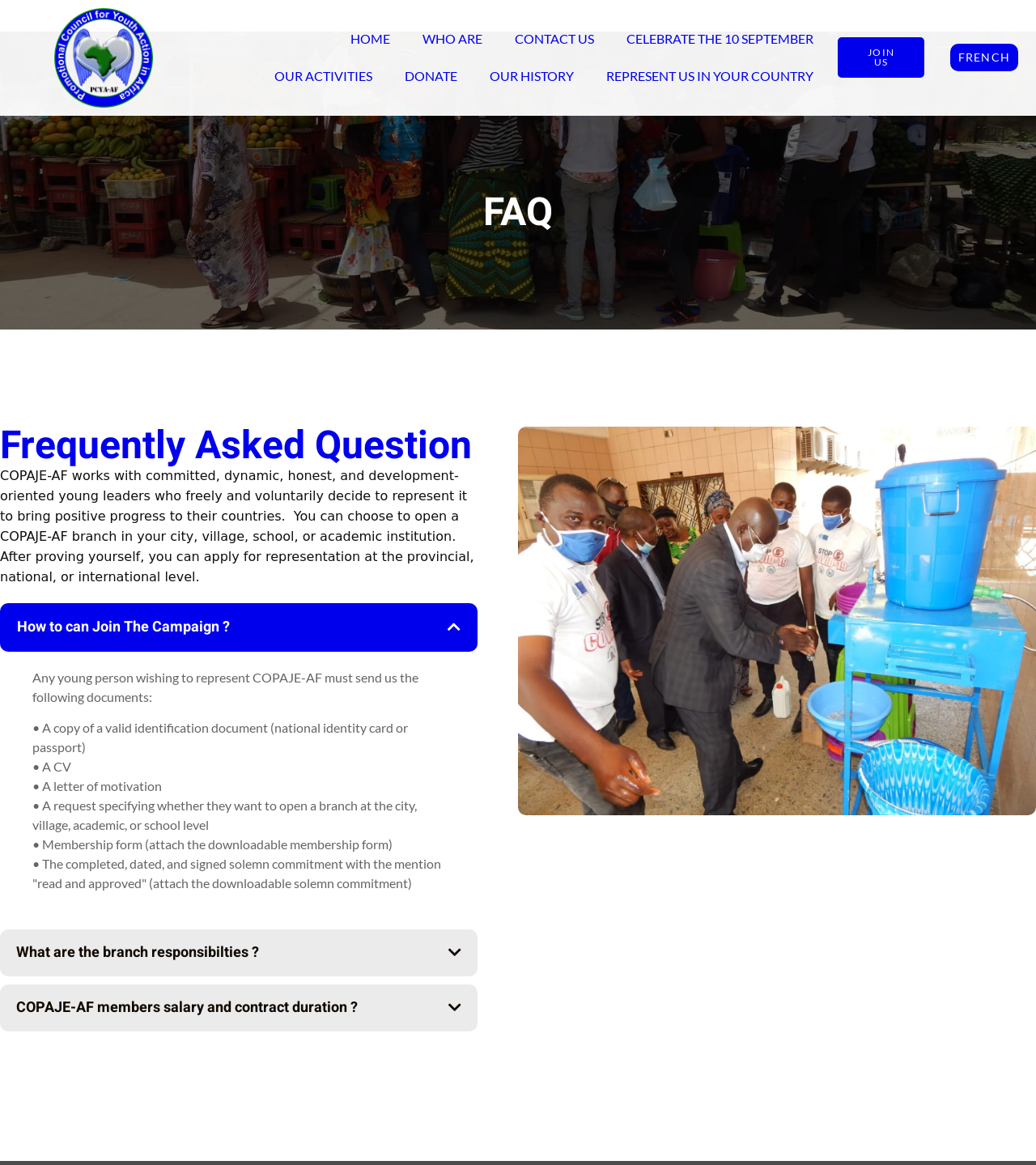Please find the bounding box coordinates of the clickable region needed to complete the following instruction: "Click on COPAJE-AF members salary and contract duration?". The bounding box coordinates must consist of four float numbers between 0 and 1, i.e., [left, top, right, bottom].

[0.0, 0.845, 0.461, 0.885]